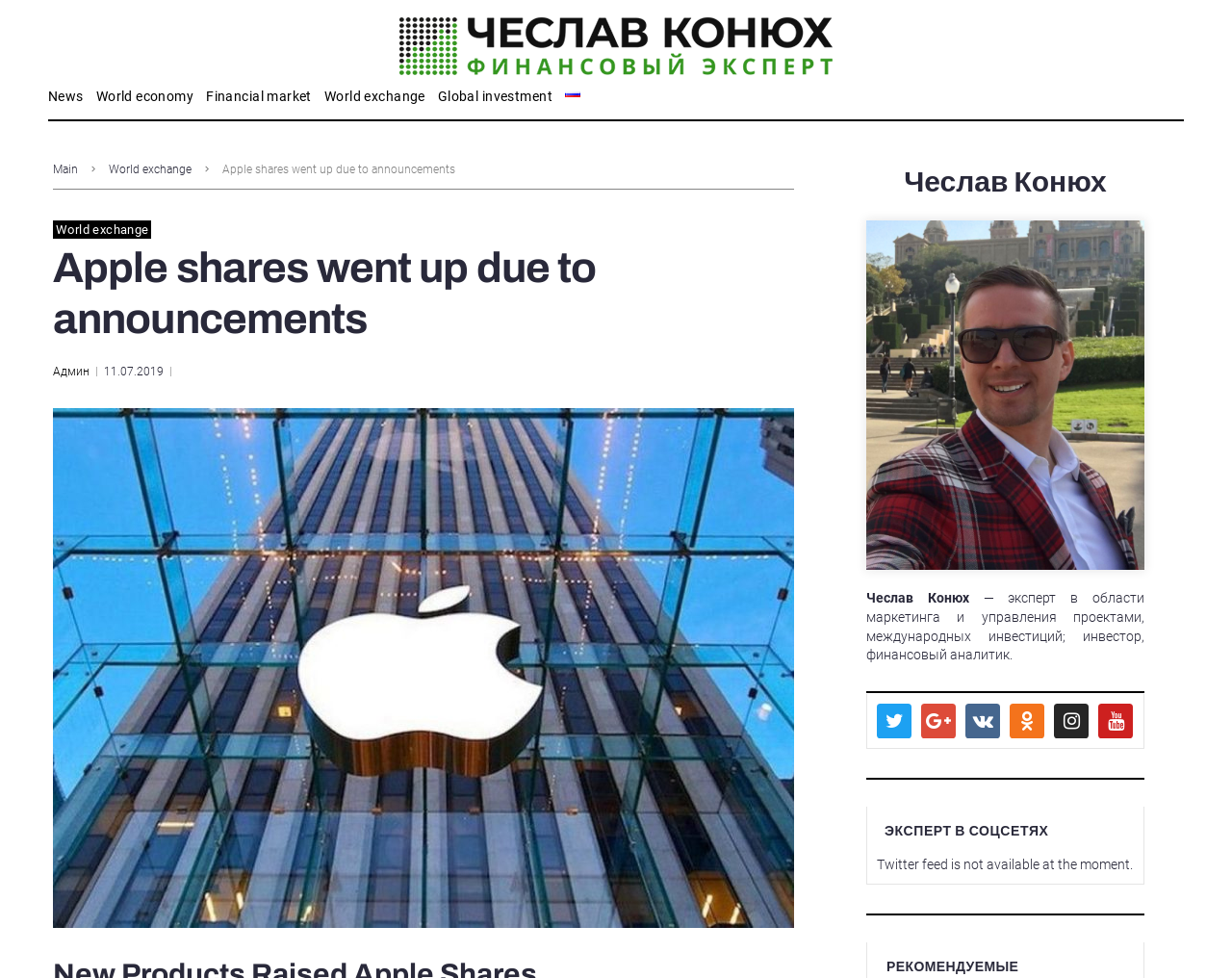Please identify the bounding box coordinates of the element I need to click to follow this instruction: "Read more about Apple shares".

[0.18, 0.166, 0.37, 0.18]